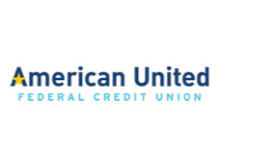What company provides window tinting solutions to American United?
Give a one-word or short phrase answer based on the image.

Glamour Glaze